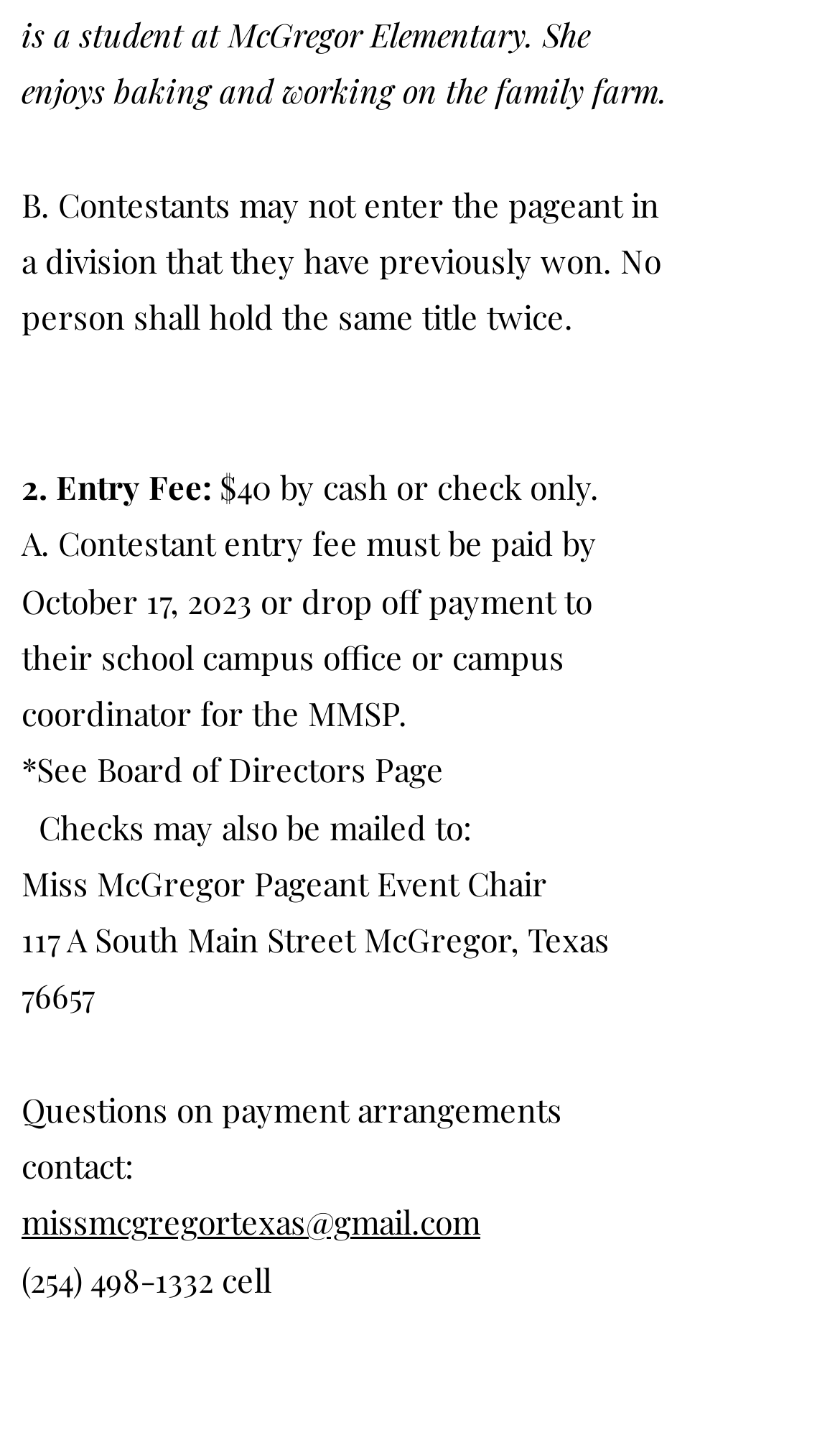What is the address to mail the checks to? Based on the screenshot, please respond with a single word or phrase.

117 A South Main Street McGregor, Texas 76657